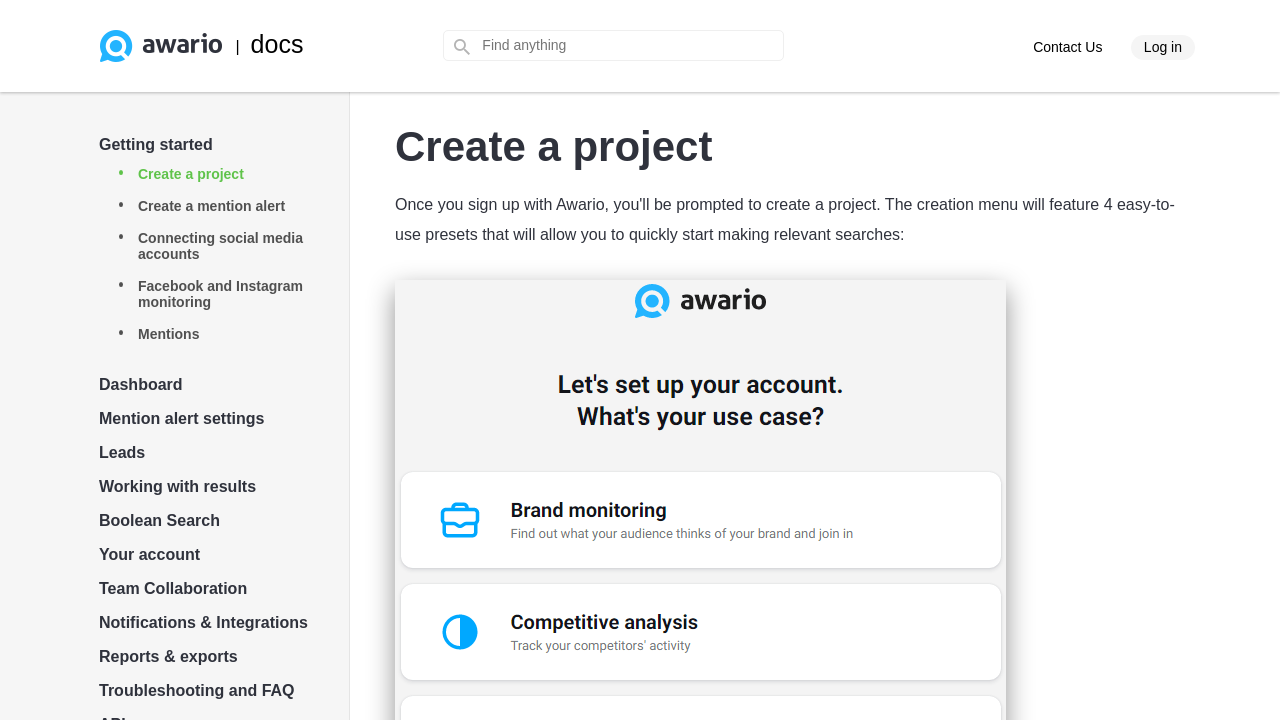Find the bounding box coordinates of the clickable area that will achieve the following instruction: "get started".

[0.077, 0.189, 0.166, 0.212]